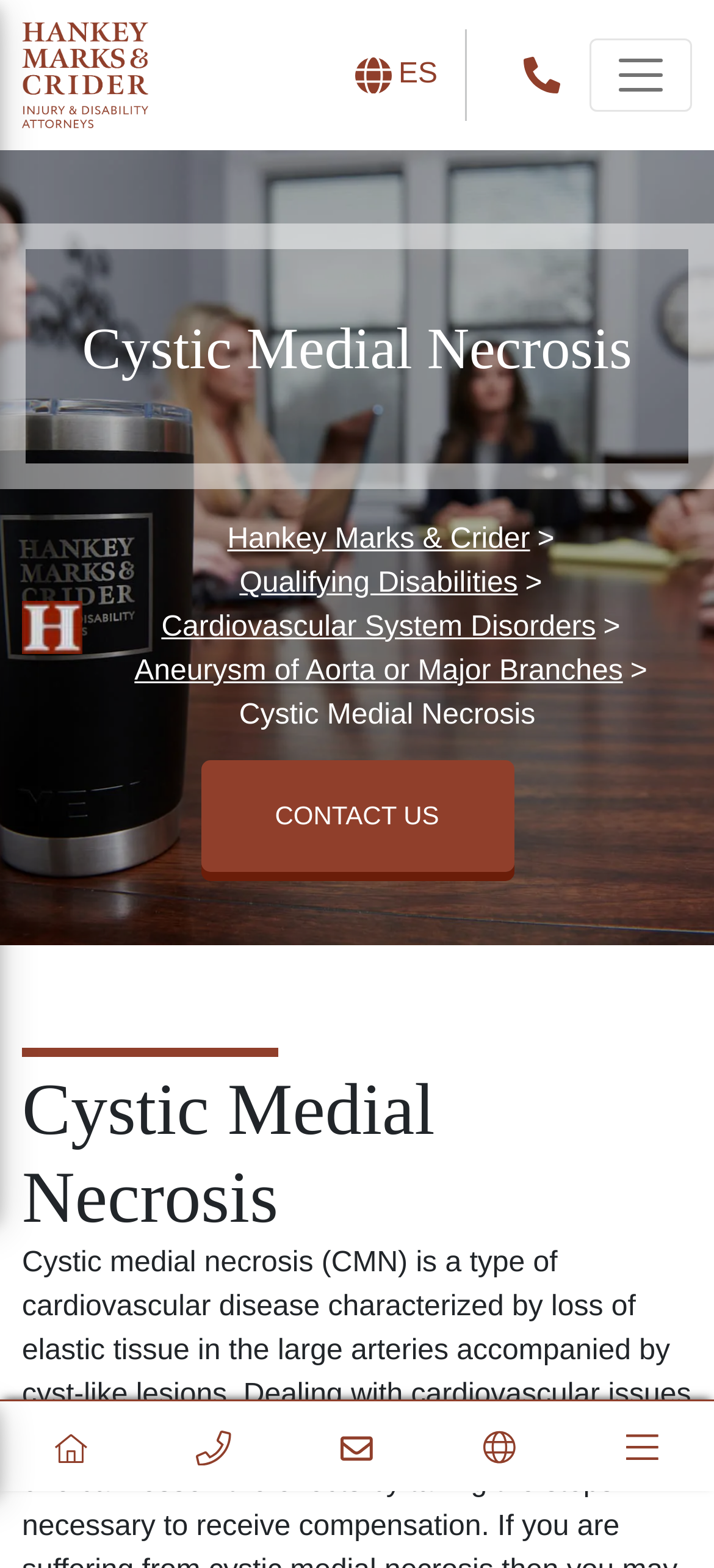From the image, can you give a detailed response to the question below:
What is the category of disabilities being discussed?

I found the category of disabilities being discussed by looking at the link with the text 'Cardiovascular System Disorders' located at the top of the webpage, which suggests that it is a category of disabilities related to the condition being discussed.